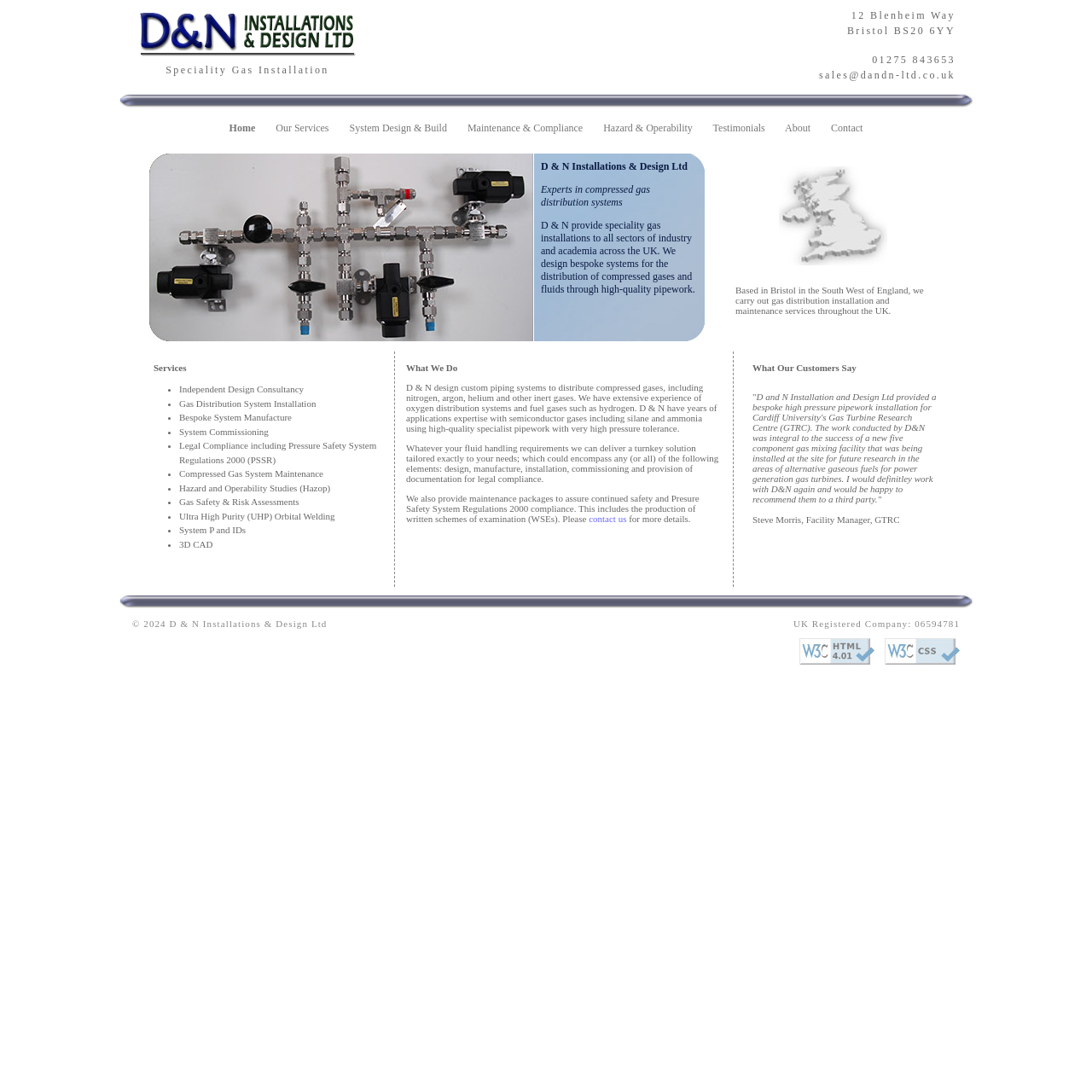What is the company name of the speciality gas installations?
Refer to the screenshot and answer in one word or phrase.

D & N Installations & Design Ltd